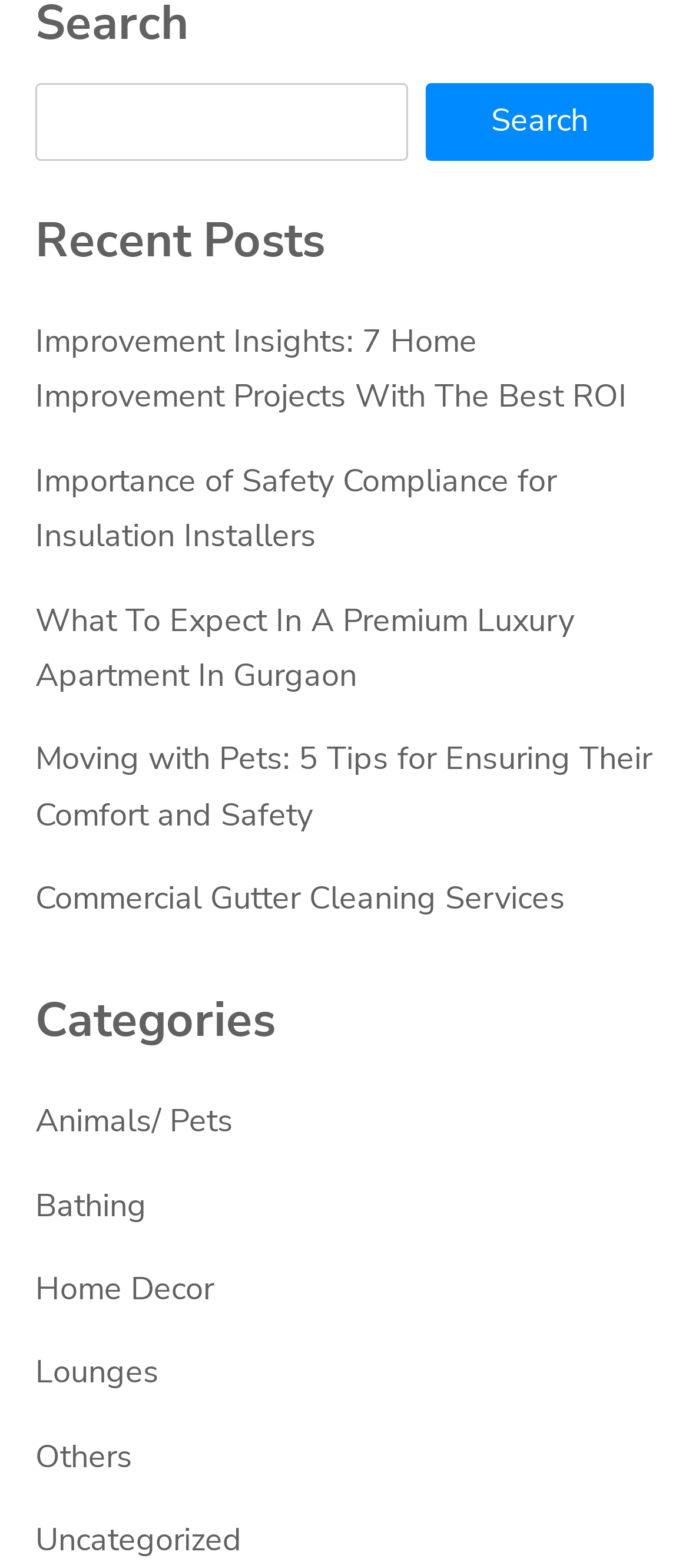How many categories are listed?
Please provide a comprehensive answer based on the details in the screenshot.

I counted the number of links under the 'Categories' heading, which are 'Animals/ Pets', 'Bathing', 'Home Decor', 'Lounges', 'Others', and 'Uncategorized'.